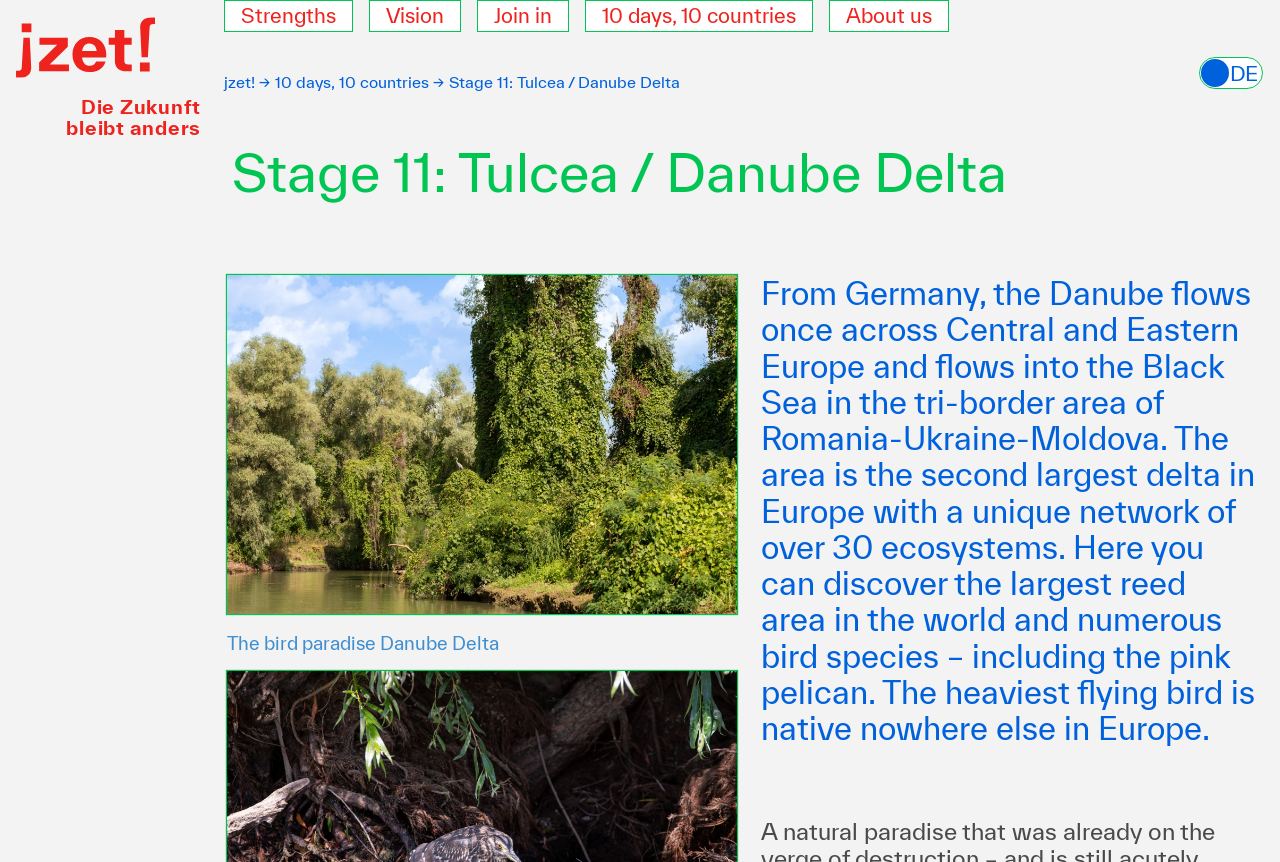How many ecosystems are in the Danube Delta?
Offer a detailed and full explanation in response to the question.

The question asks for the number of ecosystems in the Danube Delta. The text description of the webpage states '...a unique network of over 30 ecosystems.' Therefore, the answer is 'over 30'.